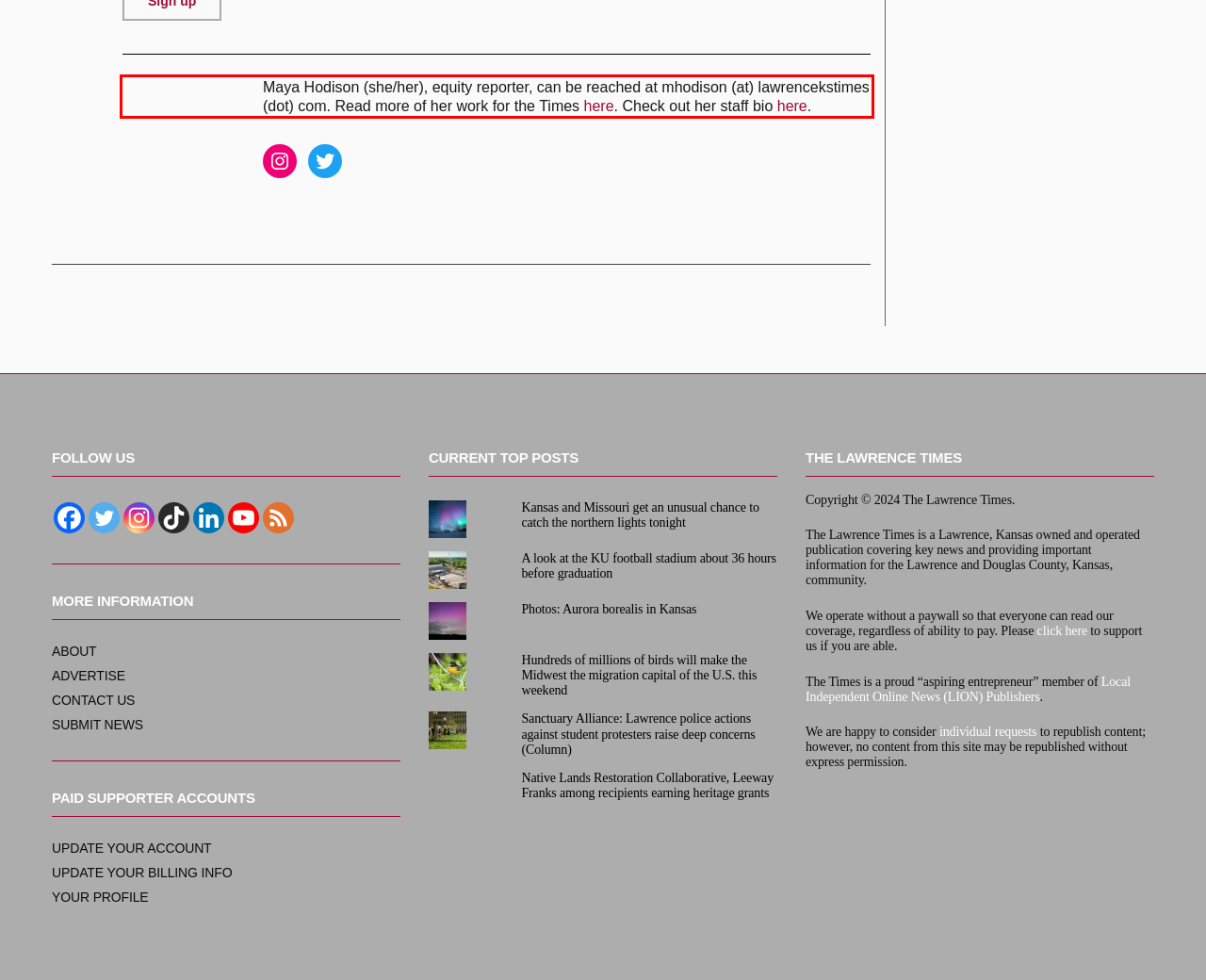Please examine the webpage screenshot containing a red bounding box and use OCR to recognize and output the text inside the red bounding box.

Maya Hodison (she/her), equity reporter, can be reached at mhodison (at) lawrencekstimes (dot) com. Read more of her work for the Times here. Check out her staff bio here.